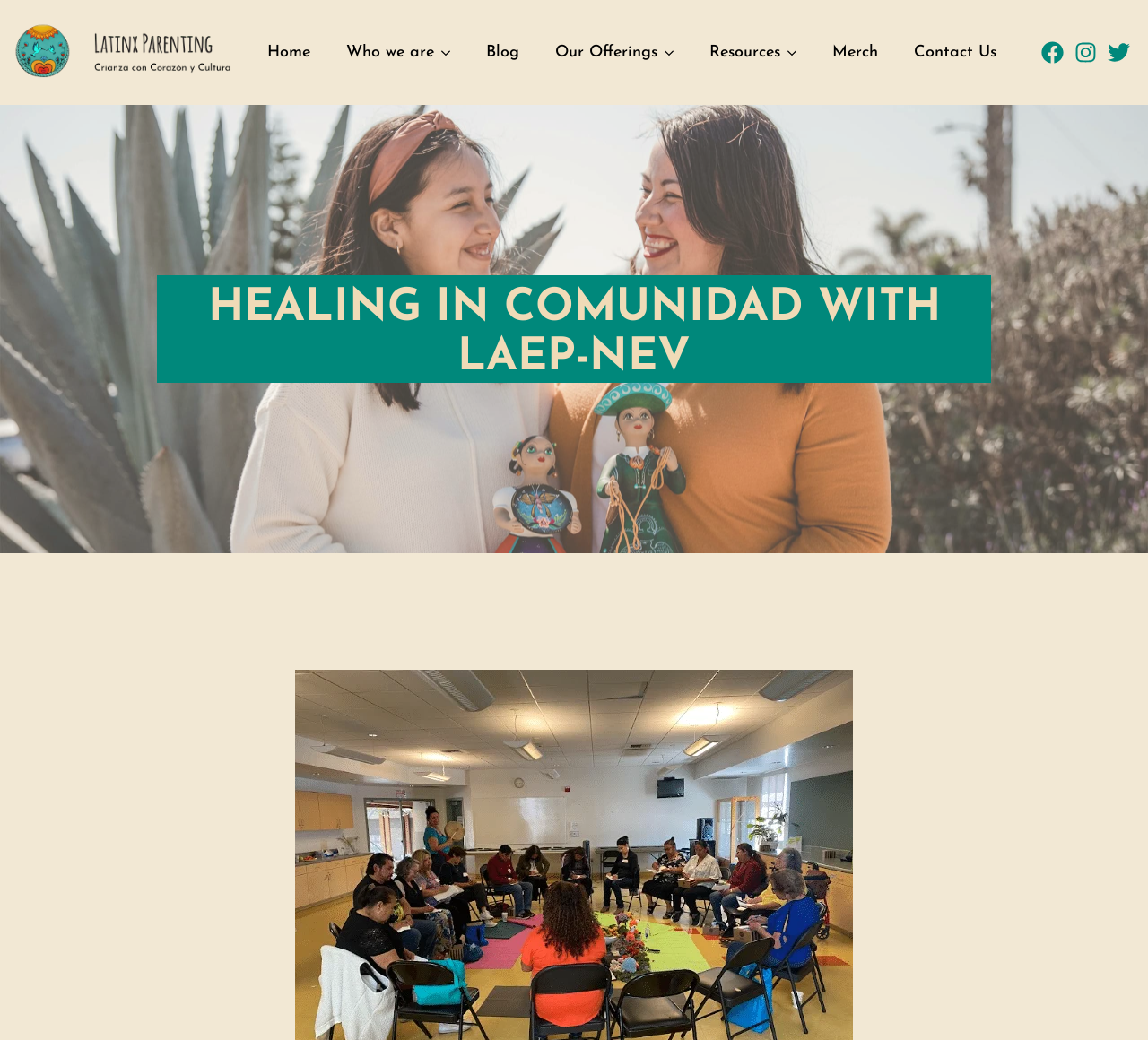Specify the bounding box coordinates of the area to click in order to follow the given instruction: "Expand the Who we are menu."

[0.286, 0.026, 0.378, 0.076]